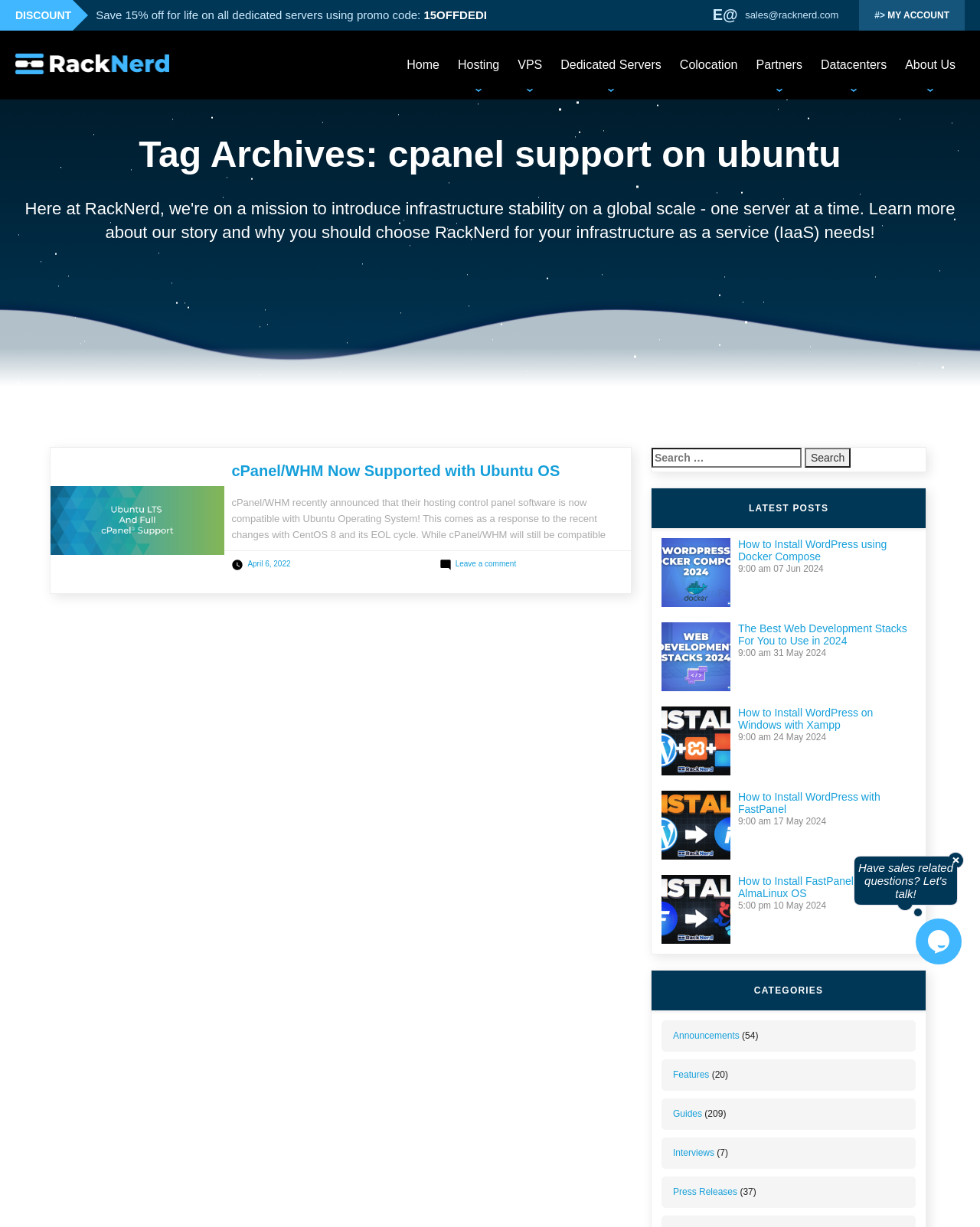Based on the element description, predict the bounding box coordinates (top-left x, top-left y, bottom-right x, bottom-right y) for the UI element in the screenshot: alt="wordpress docker compose 2024"

[0.675, 0.438, 0.745, 0.494]